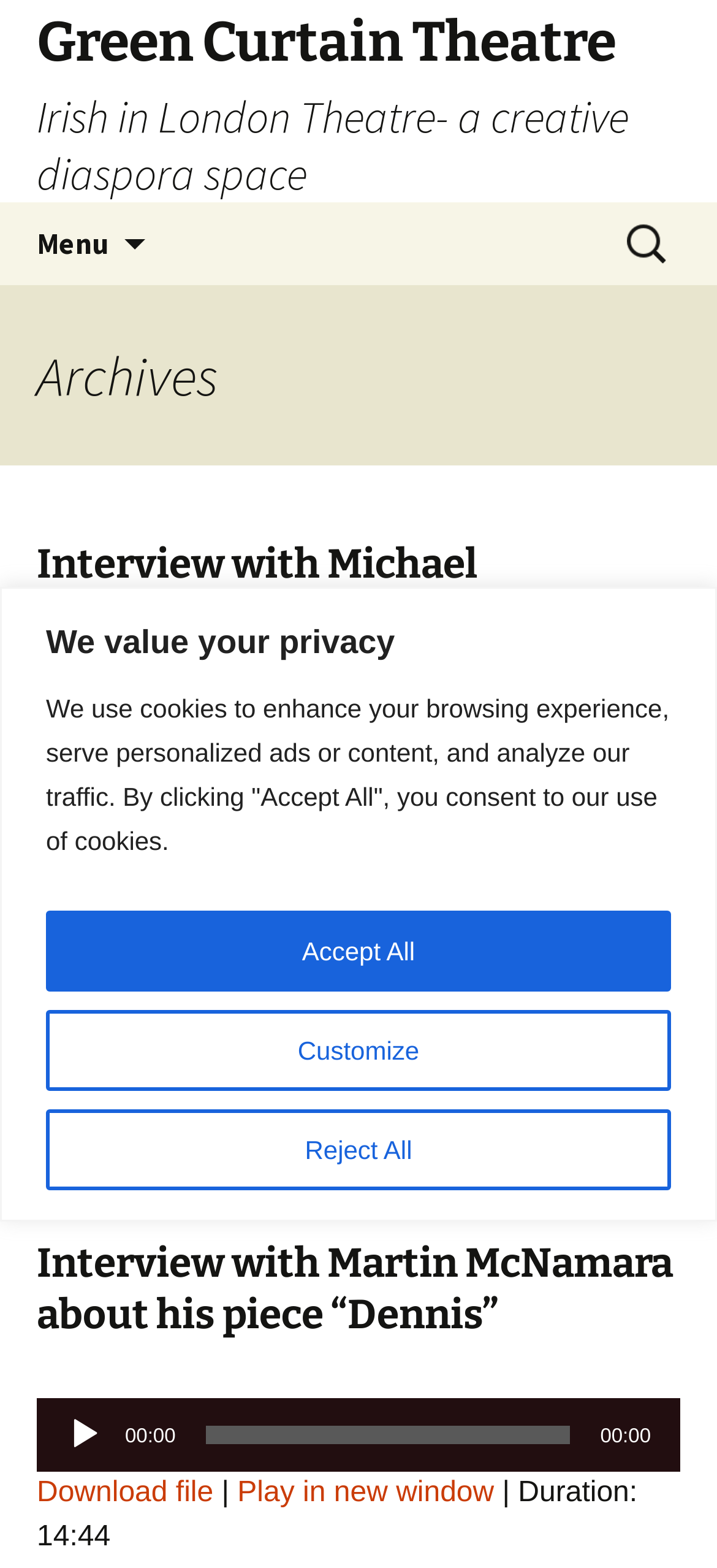Please find the bounding box for the following UI element description. Provide the coordinates in (top-left x, top-left y, bottom-right x, bottom-right y) format, with values between 0 and 1: Privacy Policy

None